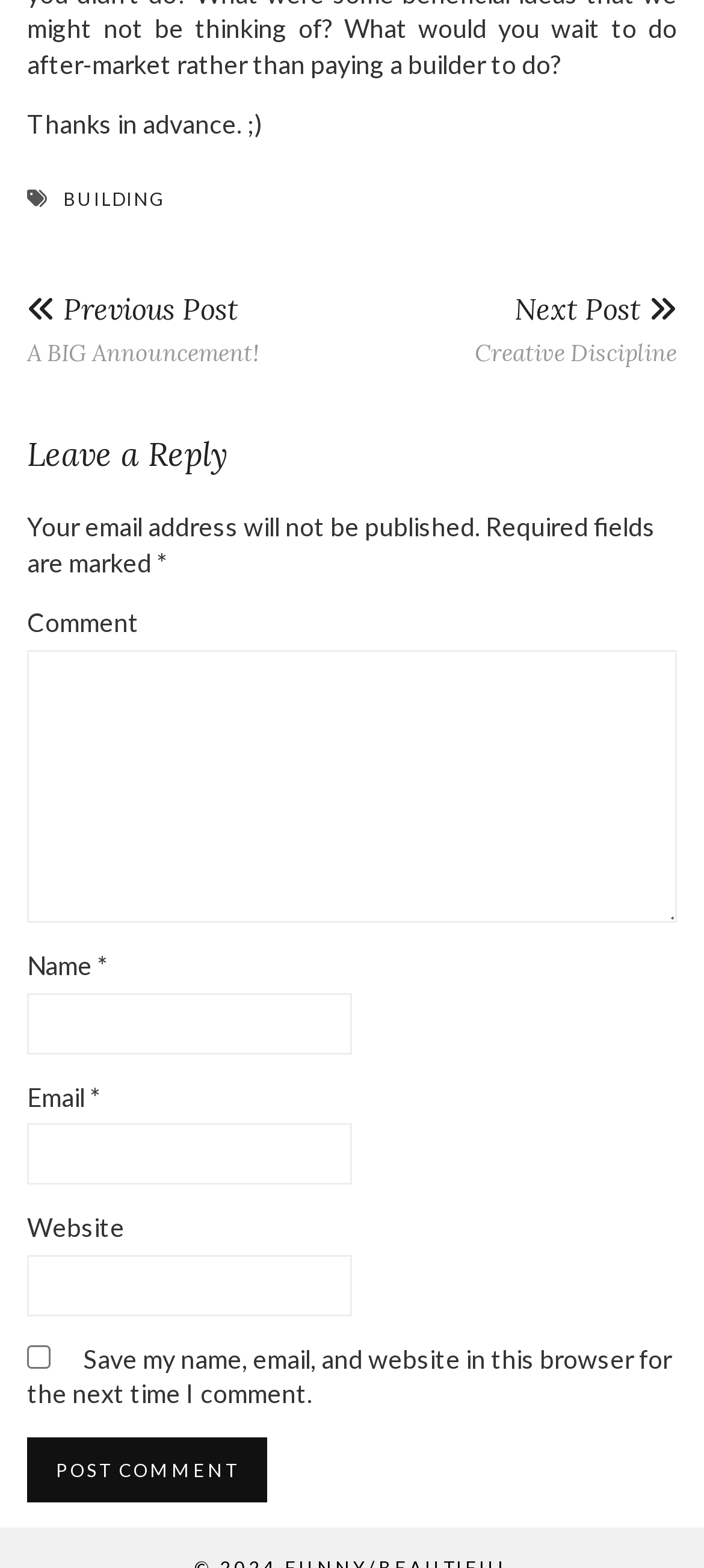What is the required information to leave a comment?
Please provide an in-depth and detailed response to the question.

The required fields to leave a comment are marked with an asterisk (*) and include the 'Name', 'Email', and 'Comment' textboxes, indicating that this information is necessary to submit a comment.